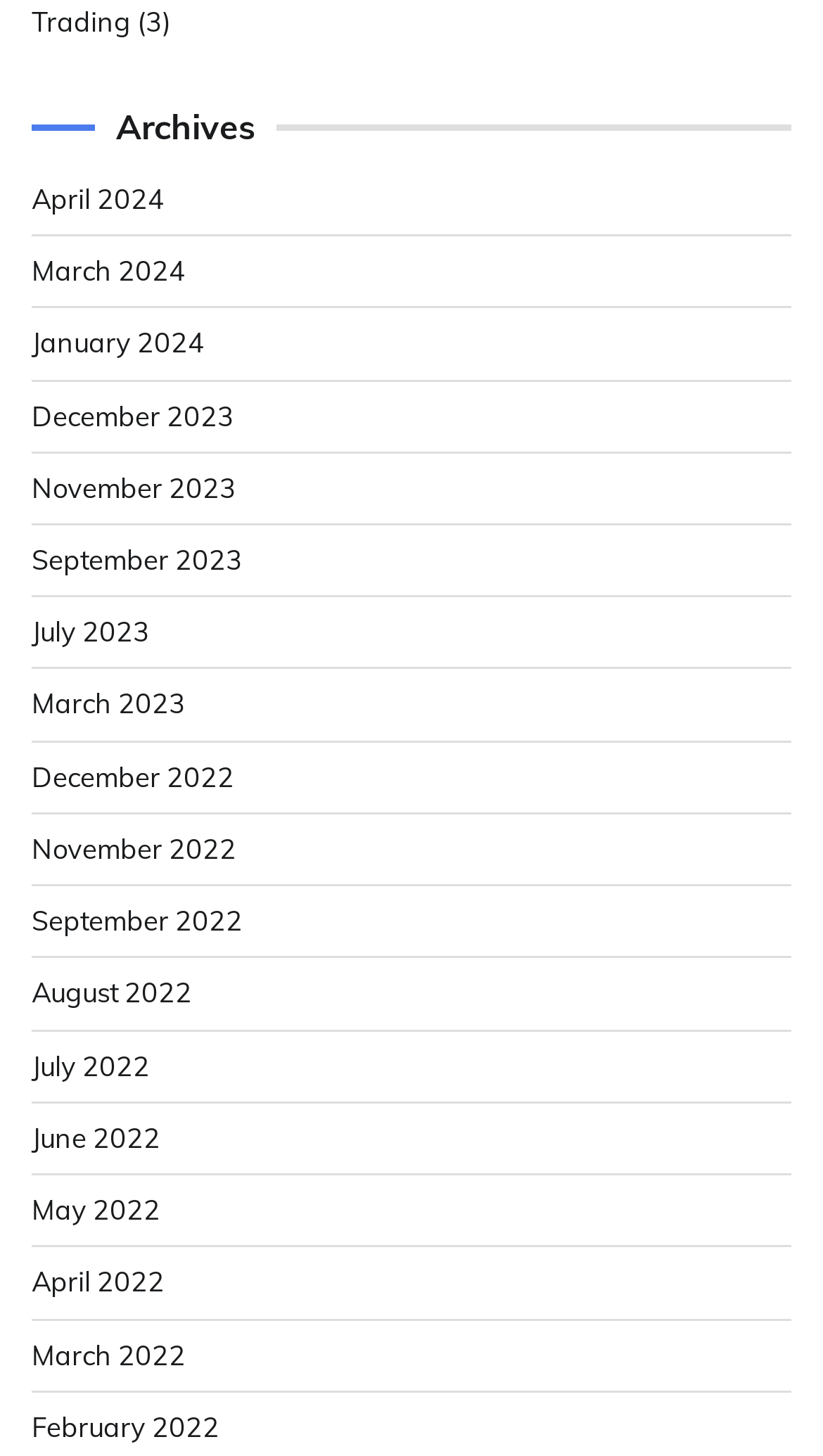Specify the bounding box coordinates of the element's region that should be clicked to achieve the following instruction: "View June 2022 archives". The bounding box coordinates consist of four float numbers between 0 and 1, in the format [left, top, right, bottom].

[0.038, 0.769, 0.195, 0.793]